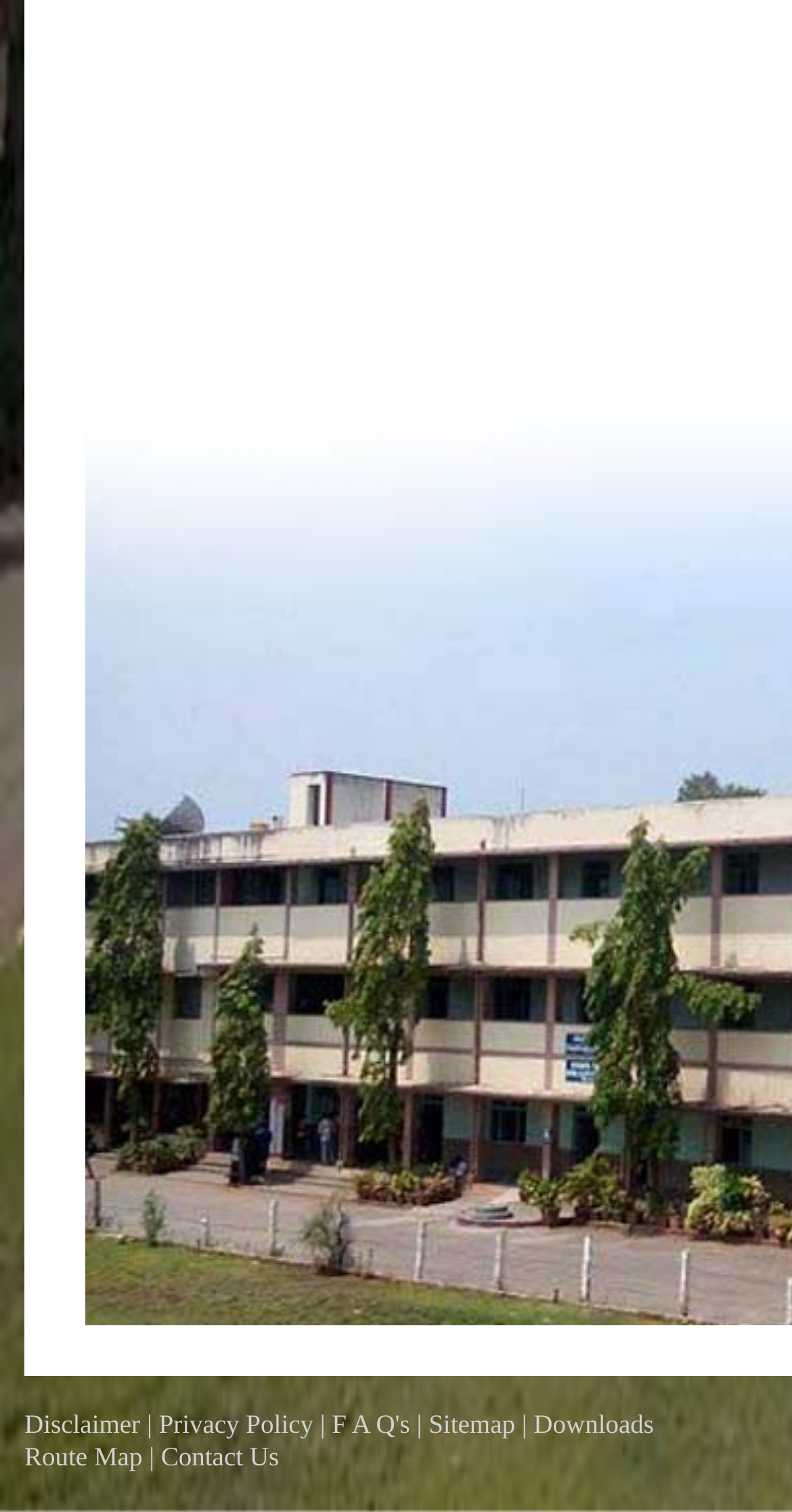Determine the bounding box coordinates for the UI element with the following description: "Route Map". The coordinates should be four float numbers between 0 and 1, represented as [left, top, right, bottom].

[0.031, 0.953, 0.18, 0.973]